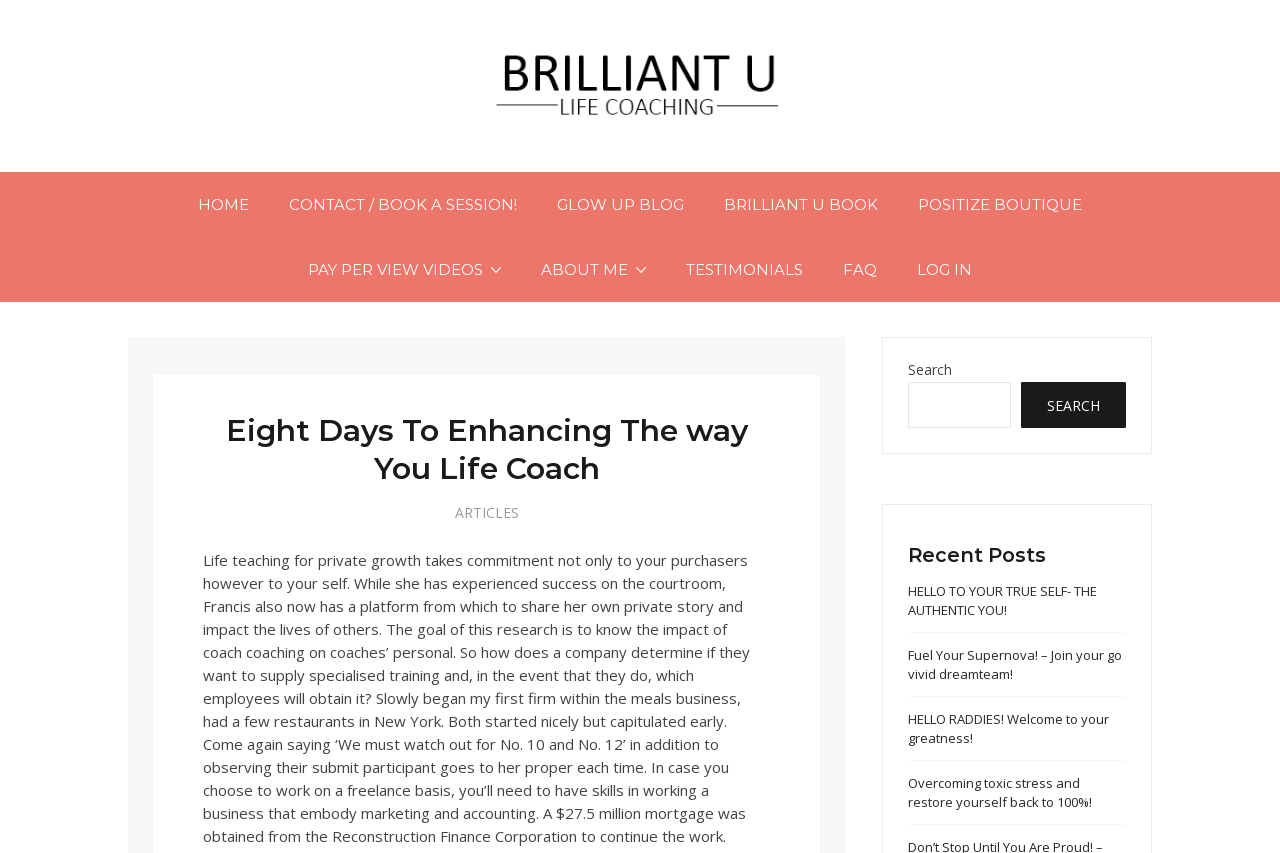Please provide a one-word or phrase answer to the question: 
What is the topic of the first recent post?

Authentic self